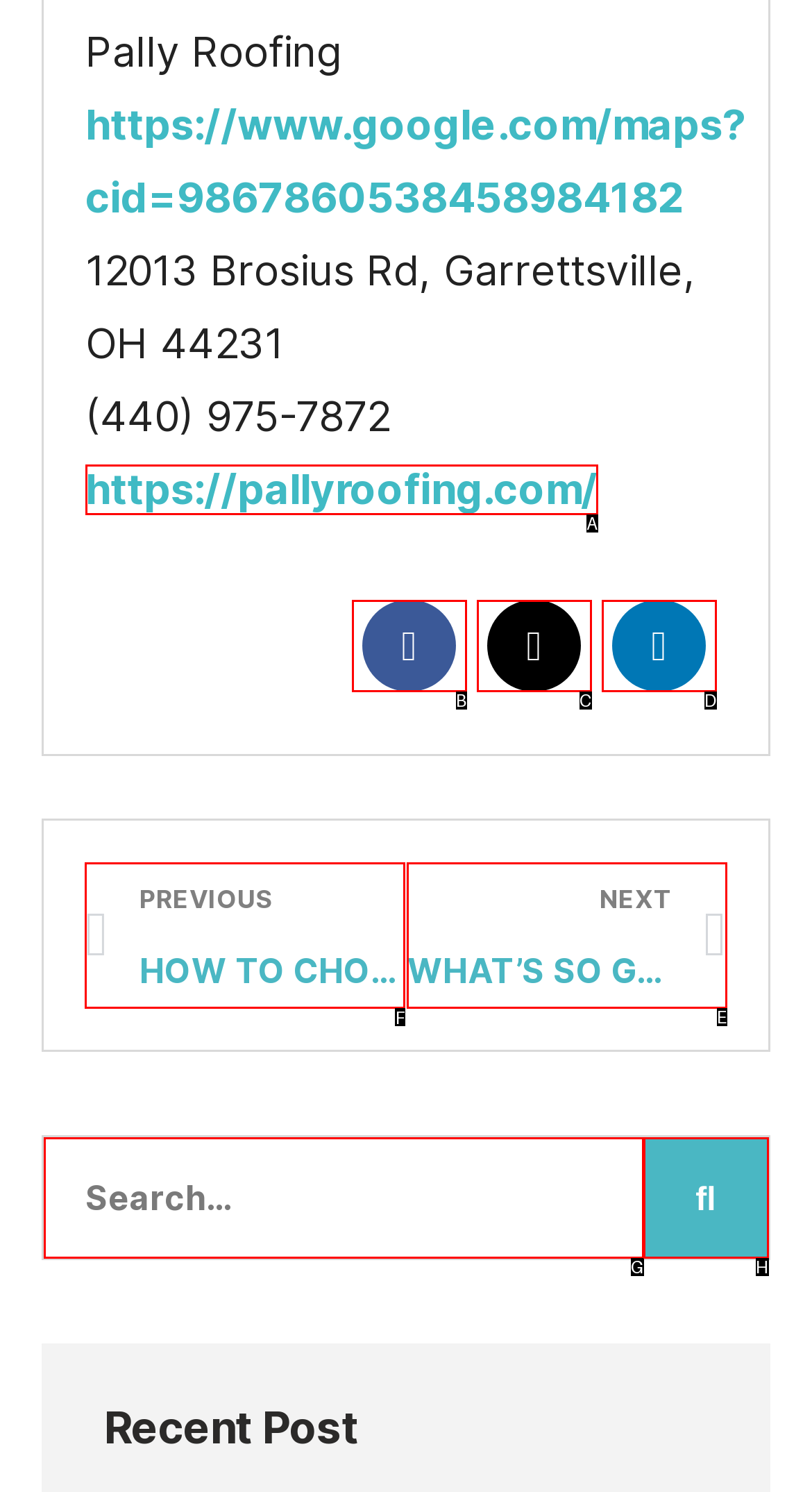Identify the HTML element that should be clicked to accomplish the task: go to the previous article
Provide the option's letter from the given choices.

F